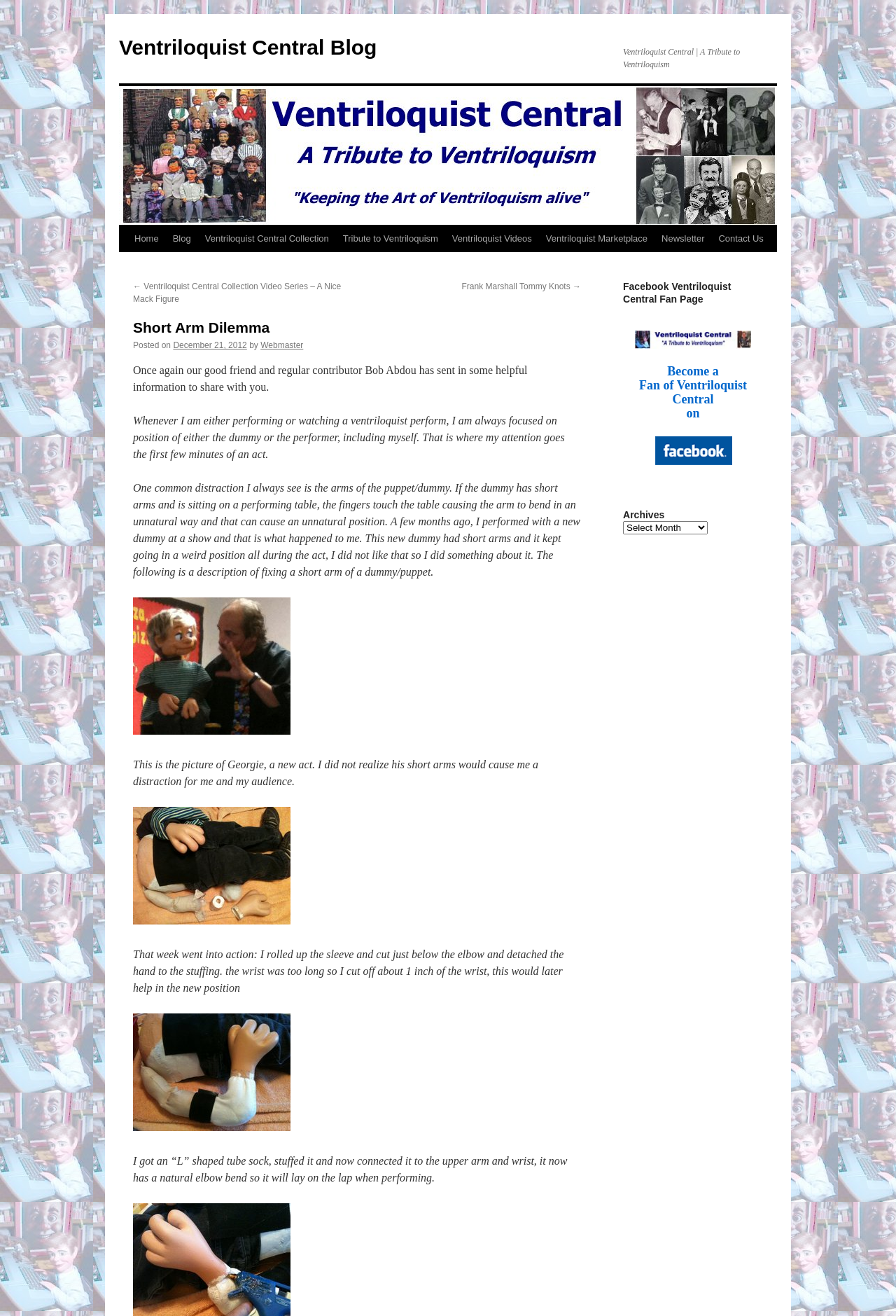Elaborate on the information and visuals displayed on the webpage.

The webpage is about a blog post titled "Short Arm Dilemma" on the Ventriloquist Central Blog. At the top, there is a logo image and a link to the blog's homepage. Below the logo, there is a navigation menu with links to various sections of the blog, including "Home", "Blog", "Ventriloquist Central Collection", and more.

The main content of the page is a blog post about a ventriloquist's experience with a puppet having short arms, which caused distractions during performances. The post includes several paragraphs of text, as well as images of the puppet and its modified arms. The images are placed throughout the text, with captions describing the modifications made to the puppet's arms.

To the right of the main content, there is a sidebar with several sections. At the top, there is a heading "Facebook Ventriloquist Central Fan Page" with a link to the fan page. Below that, there is a table with a link to become a fan of the page on Facebook. Further down, there is a heading "Archives" with a dropdown menu to select archives by date.

Overall, the webpage has a simple and clean layout, with a focus on the blog post and its accompanying images. The sidebar provides additional information and links to related content.